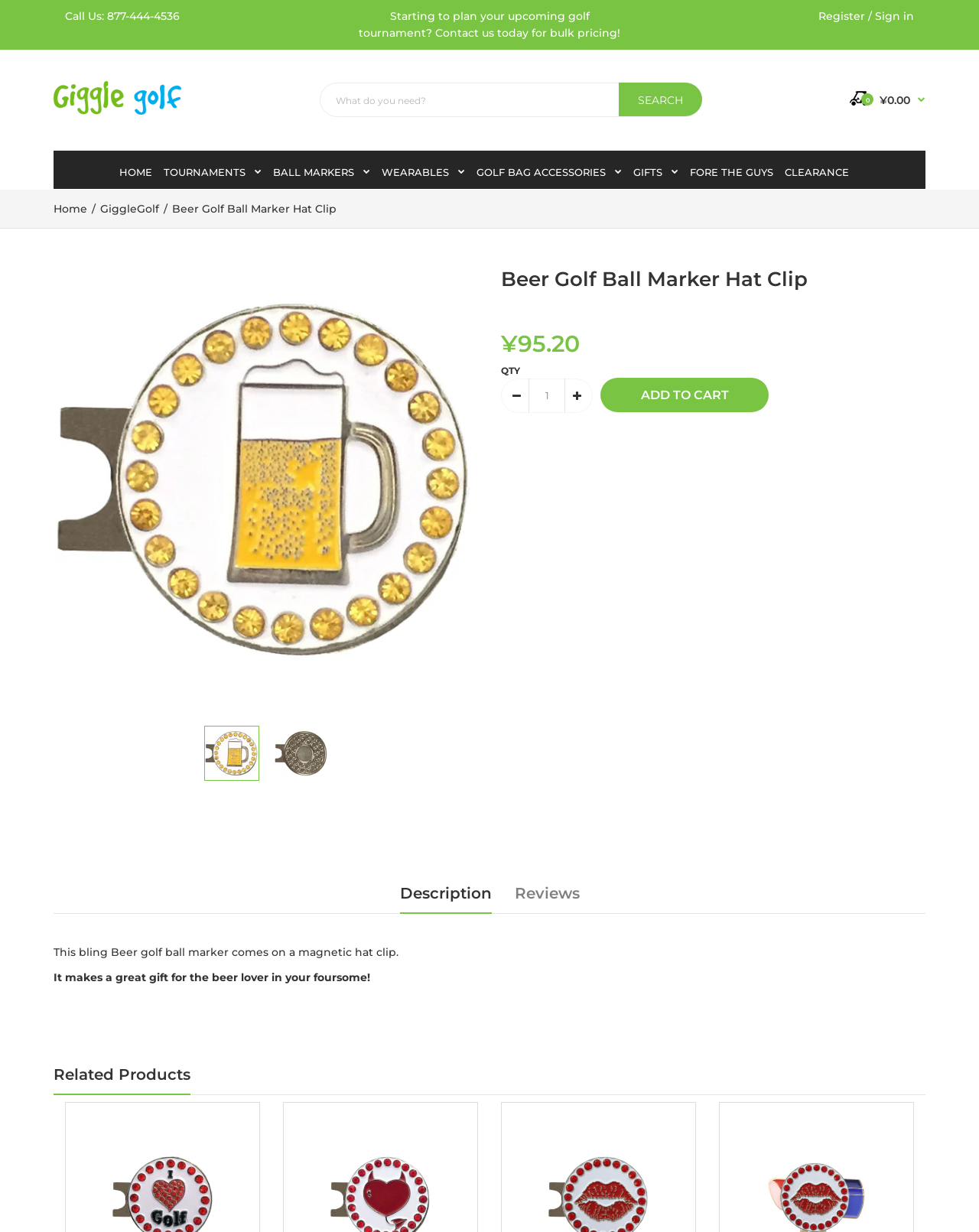Please provide the bounding box coordinates for the element that needs to be clicked to perform the instruction: "Contact us for bulk pricing". The coordinates must consist of four float numbers between 0 and 1, formatted as [left, top, right, bottom].

[0.366, 0.007, 0.634, 0.033]